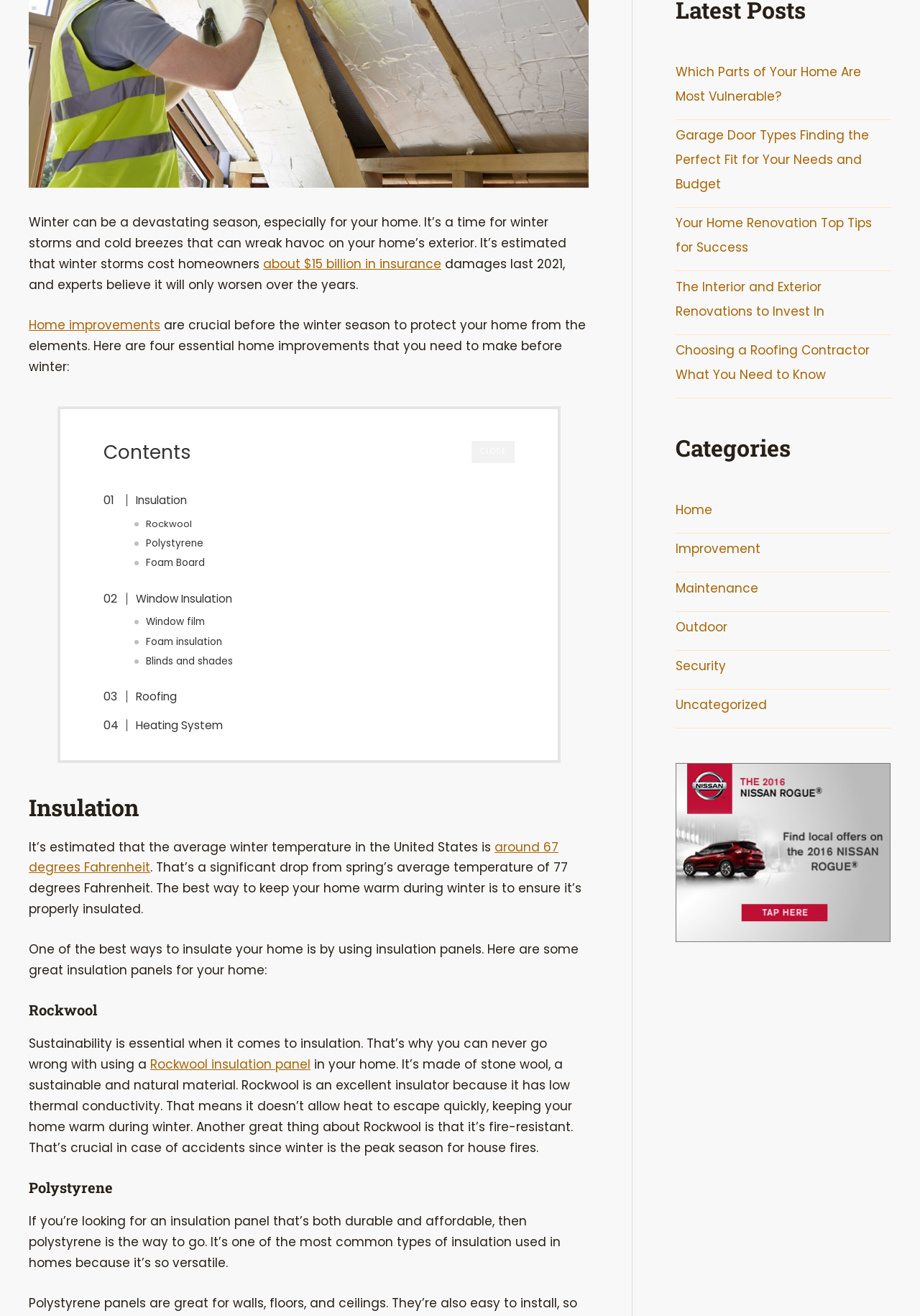Please provide the bounding box coordinate of the region that matches the element description: Polystyrene. Coordinates should be in the format (top-left x, top-left y, bottom-right x, bottom-right y) and all values should be between 0 and 1.

[0.159, 0.407, 0.221, 0.419]